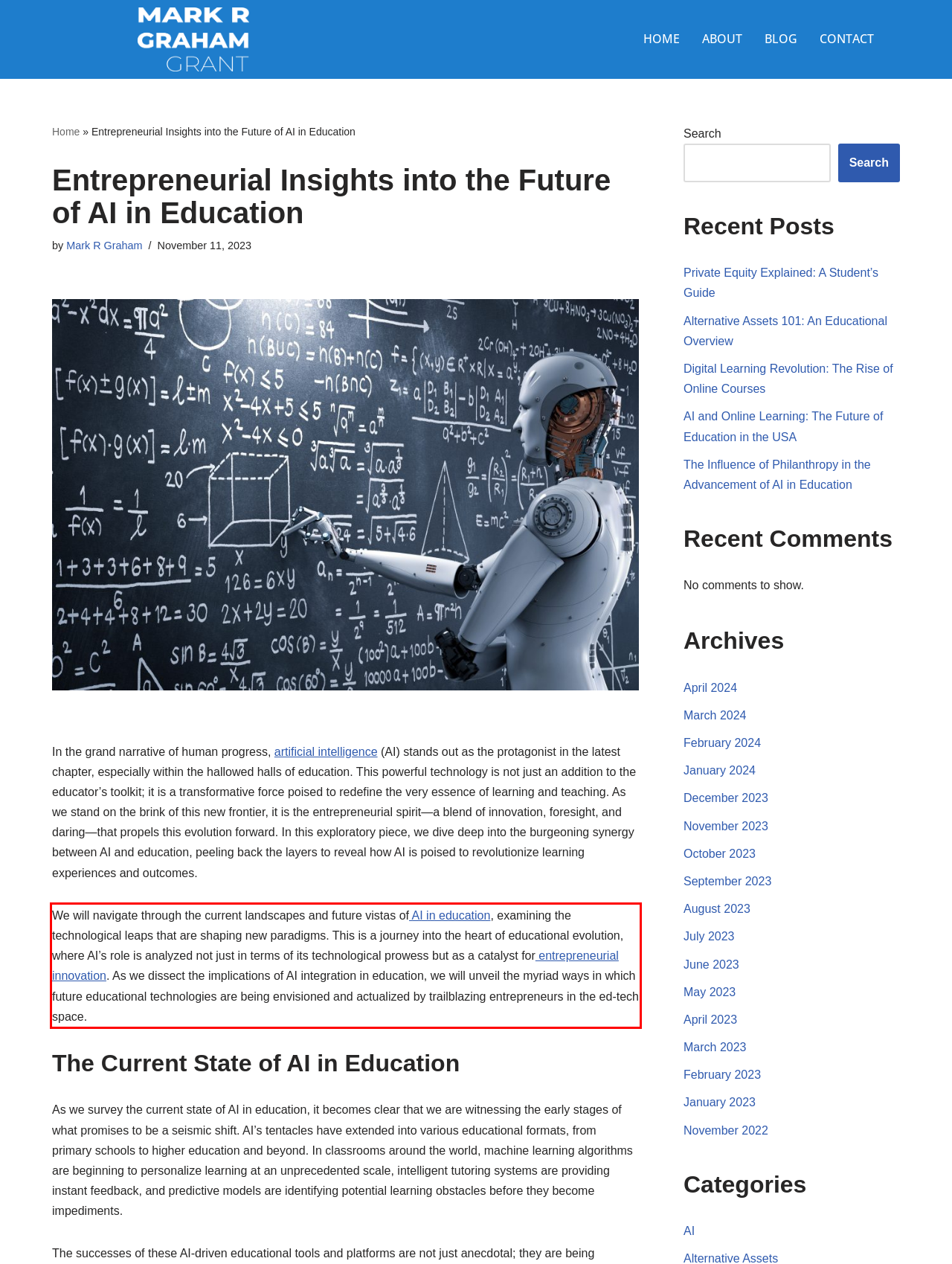Extract and provide the text found inside the red rectangle in the screenshot of the webpage.

We will navigate through the current landscapes and future vistas of AI in education, examining the technological leaps that are shaping new paradigms. This is a journey into the heart of educational evolution, where AI’s role is analyzed not just in terms of its technological prowess but as a catalyst for entrepreneurial innovation. As we dissect the implications of AI integration in education, we will unveil the myriad ways in which future educational technologies are being envisioned and actualized by trailblazing entrepreneurs in the ed-tech space.